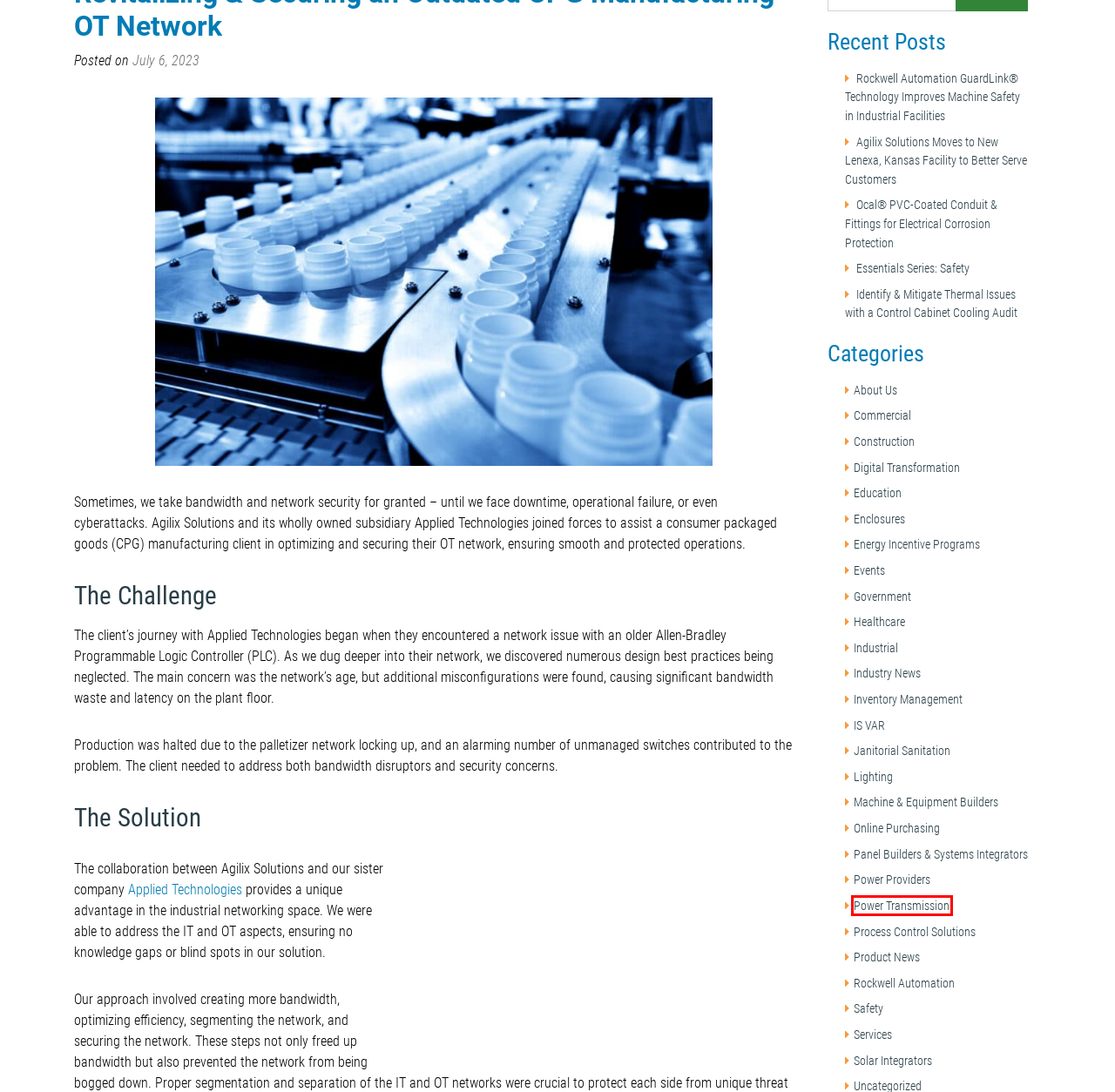Look at the screenshot of the webpage and find the element within the red bounding box. Choose the webpage description that best fits the new webpage that will appear after clicking the element. Here are the candidates:
A. Inventory Management Category Archives - Agilix Solutions
B. Agilix Solutions new Kansas City Facility | Now Open
C. Education Category Archives - Agilix Solutions
D. Power Transmission Category Archives - Agilix Solutions
E. Solar Integrators Category Archives - Agilix Solutions
F. Healthcare Category Archives - Agilix Solutions
G. Panel Builders & Systems Integrators Category Archives - Agilix Solutions
H. Construction Category Archives - Agilix Solutions

D